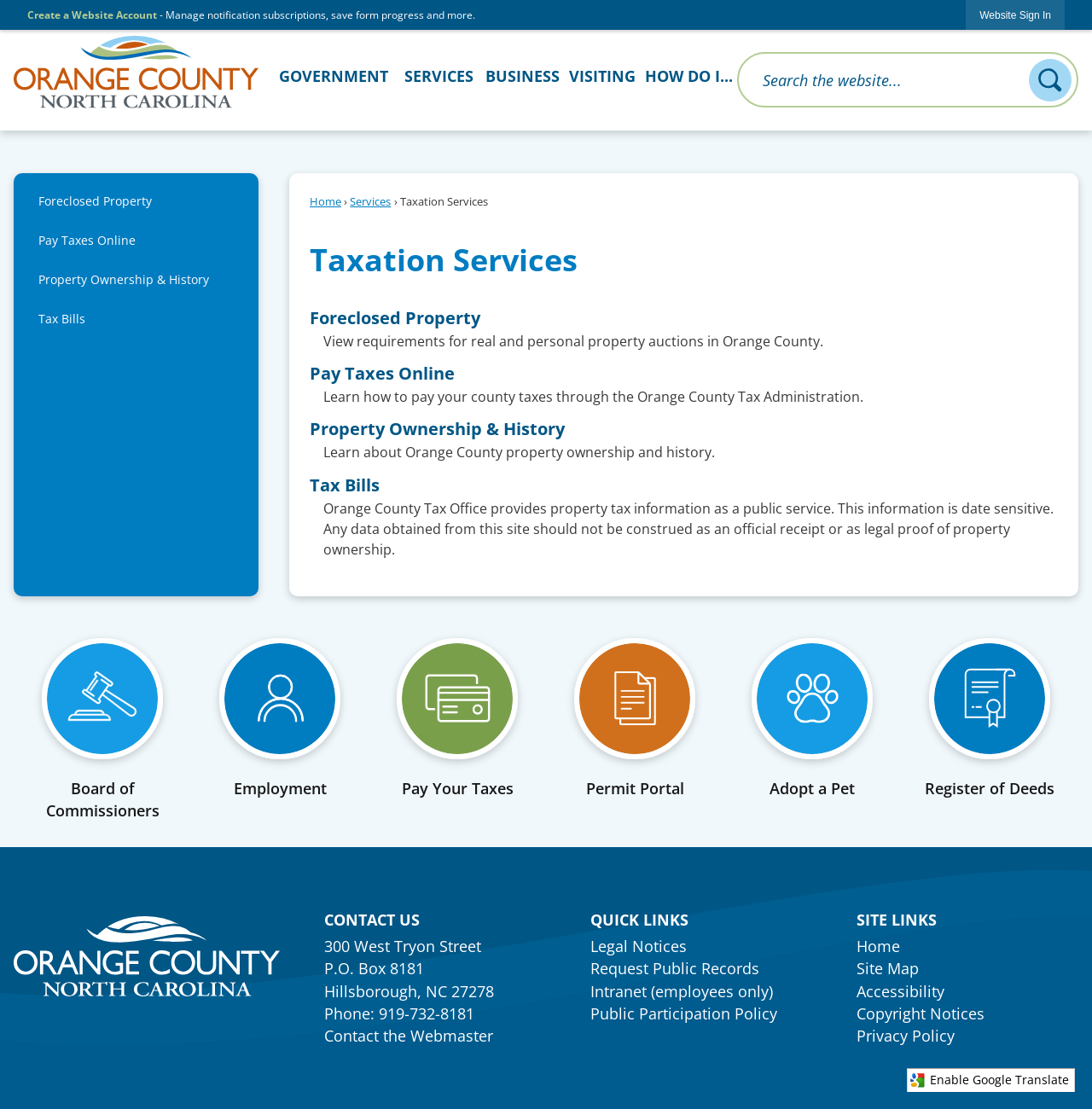Provide a thorough description of the webpage's content and layout.

The webpage is about Orange County taxes, with a focus on taxation services. At the top, there is a navigation menu with links to the home page, government, services, business, visiting, and "how do I..." sections. Below this, there is a search bar with a search button and an image of a magnifying glass.

On the left side, there is a vertical menu with links to foreclosed property, pay taxes online, property ownership and history, and tax bills. Each of these links has a corresponding heading and a brief description of the service.

In the main content area, there are several sections. The first section has links to the board of commissioners, employment, pay your taxes, permit portal, adopt a pet, and register of deeds. Each of these links has a corresponding layout table.

Below this, there are three regions: "Info Advanced", "CONTACT US", and "QUICK LINKS". The "Info Advanced" region has a link to the home page. The "CONTACT US" region has the address, phone number, and email of the Orange County Tax Administration, as well as a link to contact the webmaster. The "QUICK LINKS" region has links to legal notices, request public records, intranet (for employees only), and public participation policy.

At the bottom of the page, there is a region called "SITE LINKS" with links to various sections of the website. Finally, there is a Google Translate icon in the bottom right corner, which enables users to translate the website into different languages.